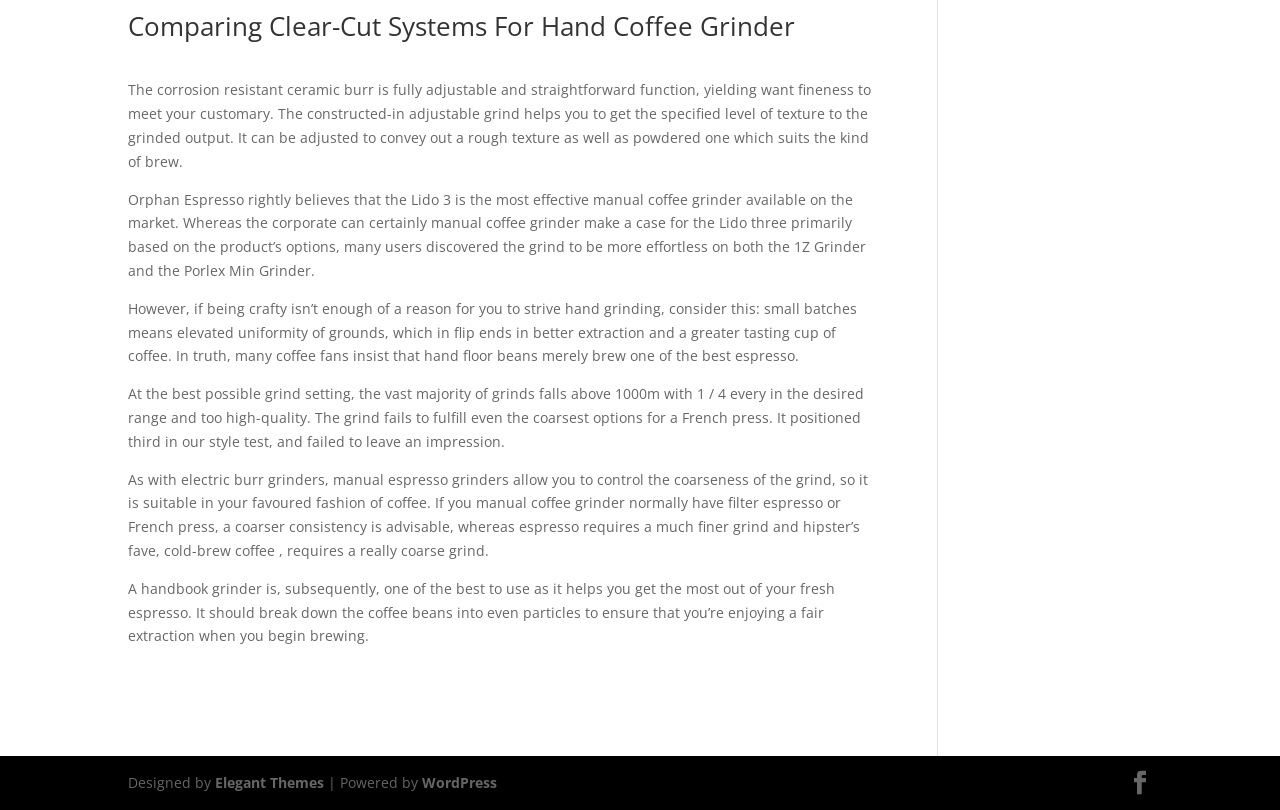Identify the bounding box coordinates for the UI element described as: "Elegant Themes". The coordinates should be provided as four floats between 0 and 1: [left, top, right, bottom].

[0.168, 0.954, 0.253, 0.978]